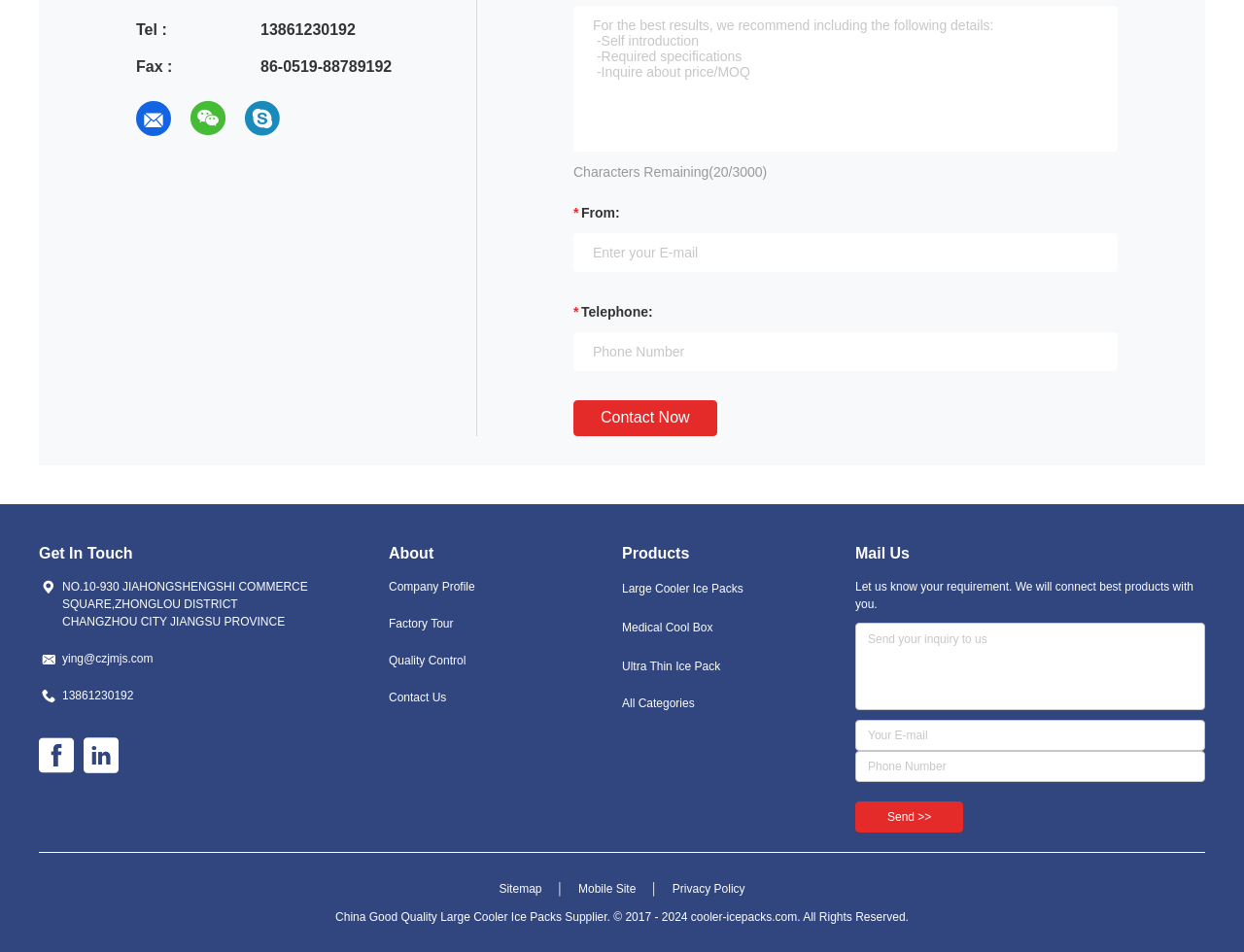Bounding box coordinates are to be given in the format (top-left x, top-left y, bottom-right x, bottom-right y). All values must be floating point numbers between 0 and 1. Provide the bounding box coordinate for the UI element described as: Medical Cool Box

[0.5, 0.648, 0.625, 0.668]